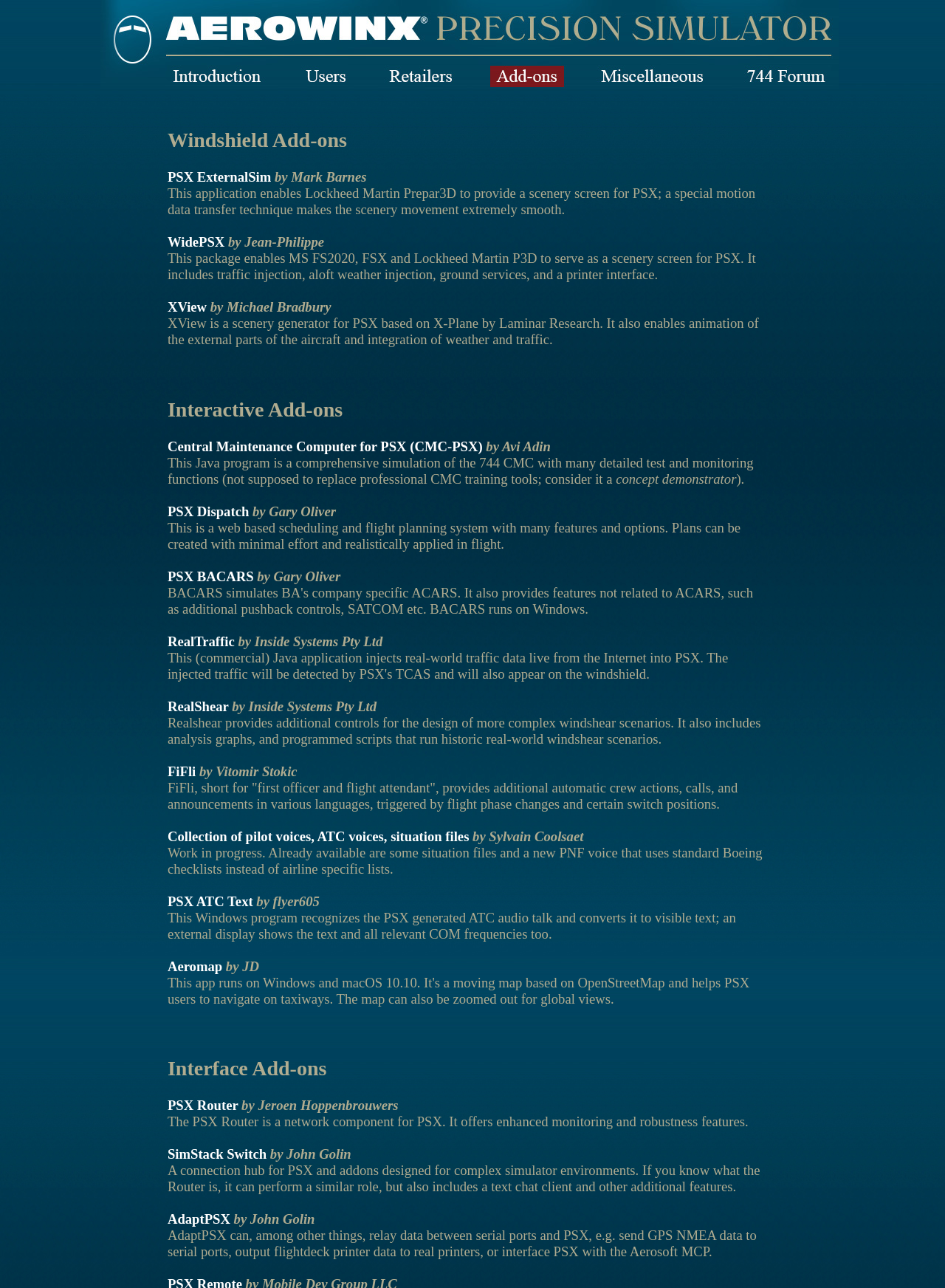Using the provided description: "October 2006", find the bounding box coordinates of the corresponding UI element. The output should be four float numbers between 0 and 1, in the format [left, top, right, bottom].

None